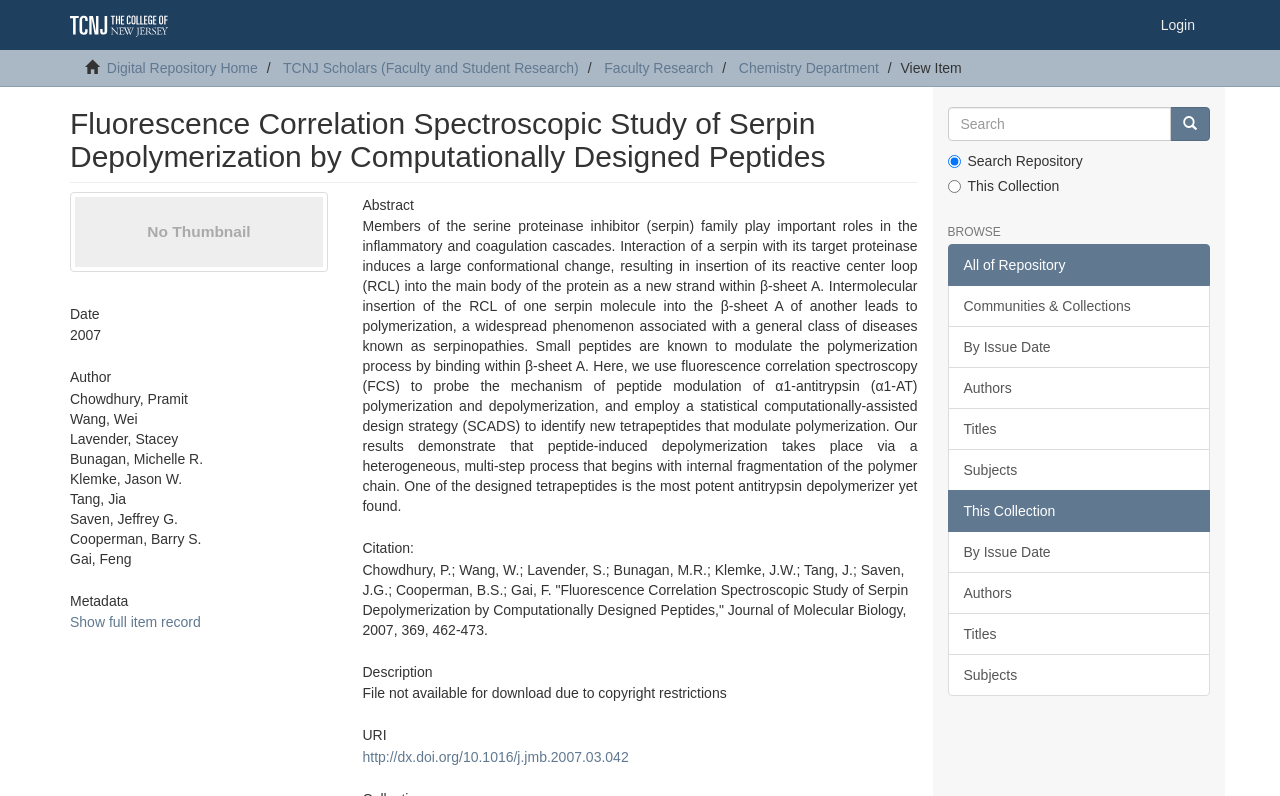What type of content is available on this webpage?
Offer a detailed and exhaustive answer to the question.

I found the answer by looking at the content of the webpage, which appears to be a research study. The webpage includes sections such as 'Abstract', 'Citation', and 'Metadata', which are typical of a research study.